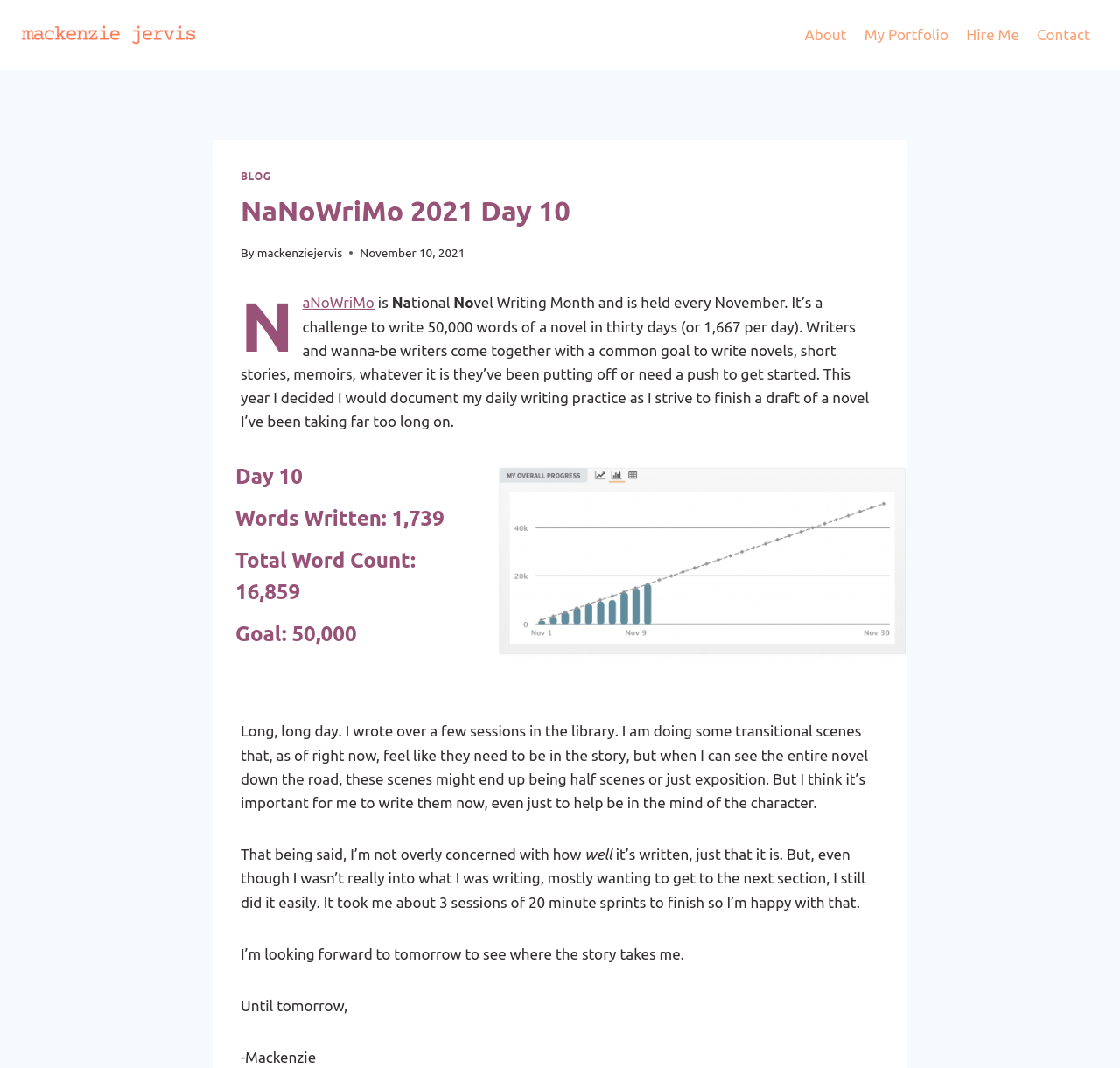Could you find the bounding box coordinates of the clickable area to complete this instruction: "View the 'BLOG' page"?

[0.215, 0.16, 0.242, 0.17]